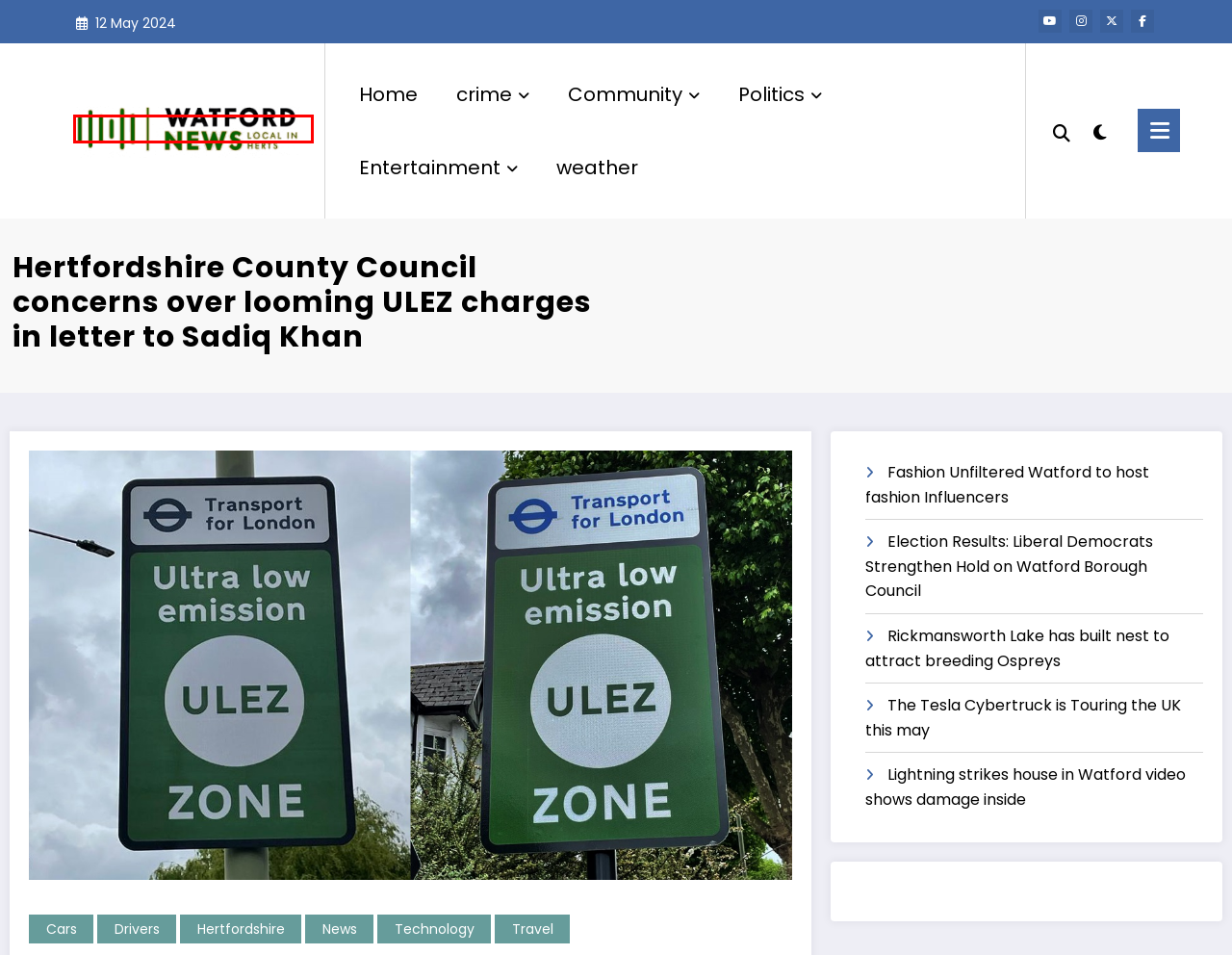Given a webpage screenshot with a red bounding box around a particular element, identify the best description of the new webpage that will appear after clicking on the element inside the red bounding box. Here are the candidates:
A. weather Archives - Wat News
B. Hertfordshire Archives - Wat News
C. Rickmansworth Lake has built nest to attract breeding Ospreys - Wat News
D. drivers Archives - Wat News
E. Politics Archives - Wat News
F. The Tesla Cybertruck is Touring the UK this may - Wat News
G. Election Results: Liberal Democrats Strengthen Hold on Watford Borough Council - Wat News
H. Wat News

H